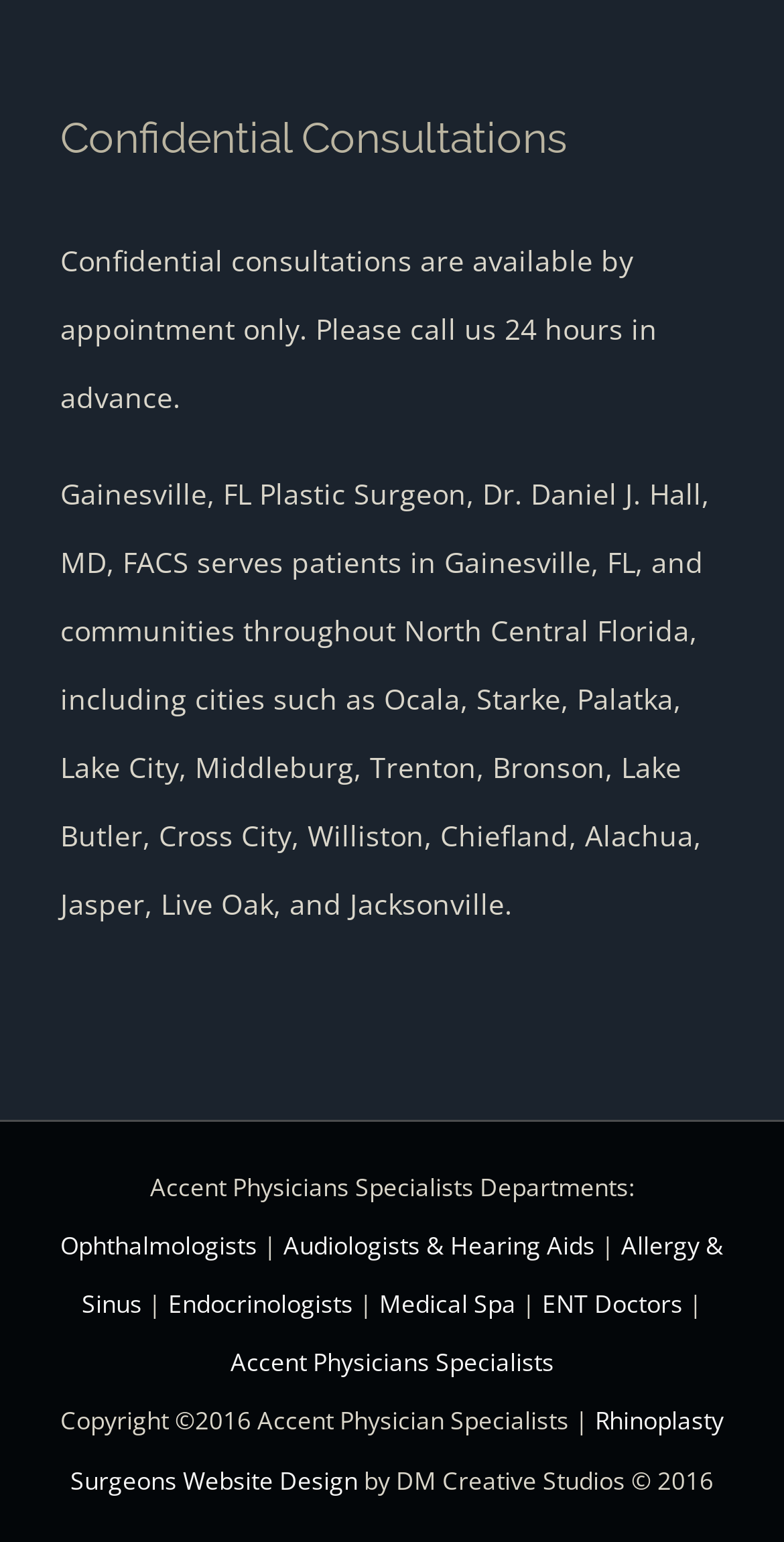Carefully examine the image and provide an in-depth answer to the question: Who designed the website?

The answer can be found in the StaticText element at the bottom of the page, which mentions 'Copyright ©2016 Accent Physician Specialists | ... Website Design by DM Creative Studios'.